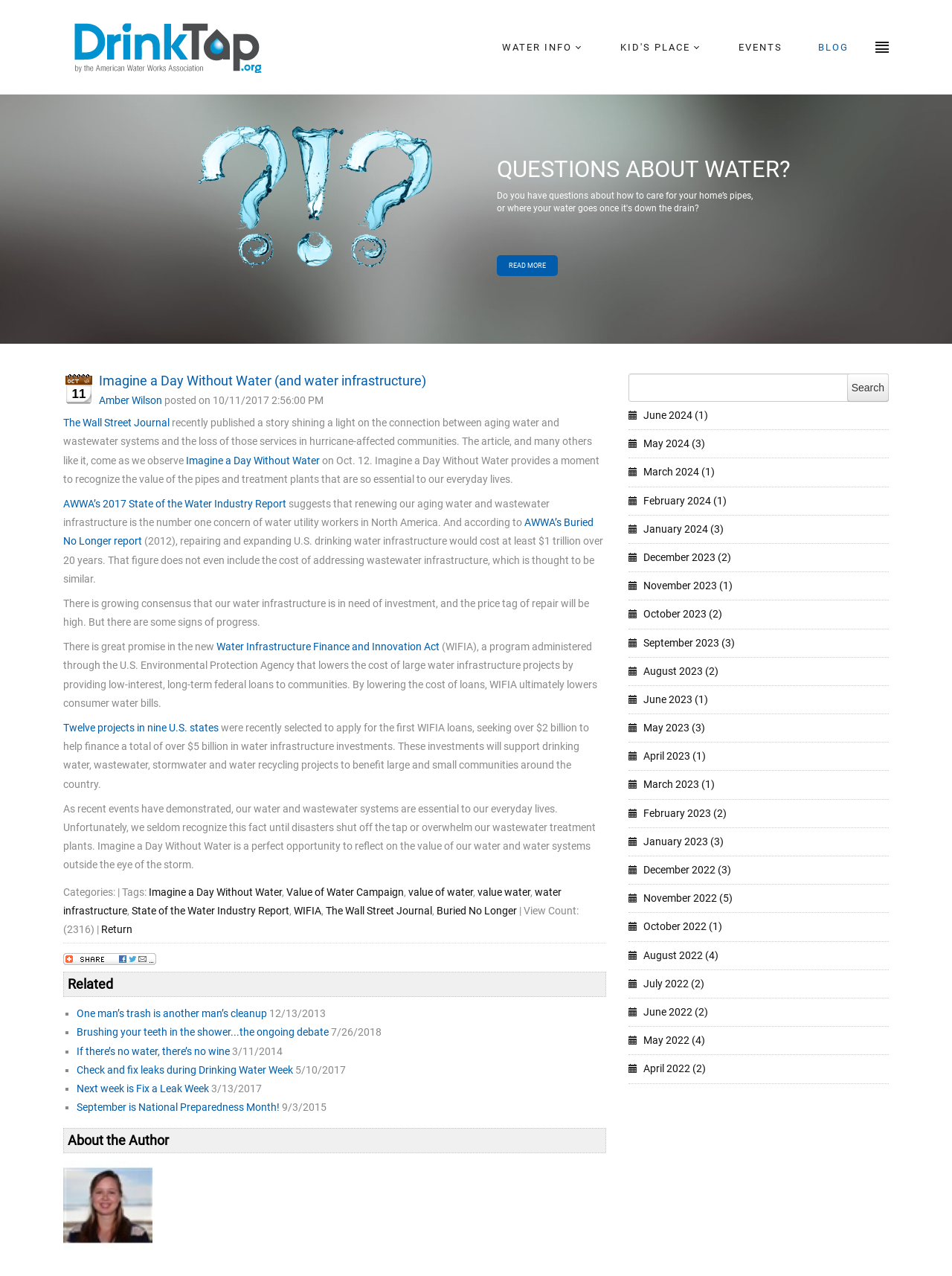Who is the author of the article?
From the image, provide a succinct answer in one word or a short phrase.

Amber Wilson